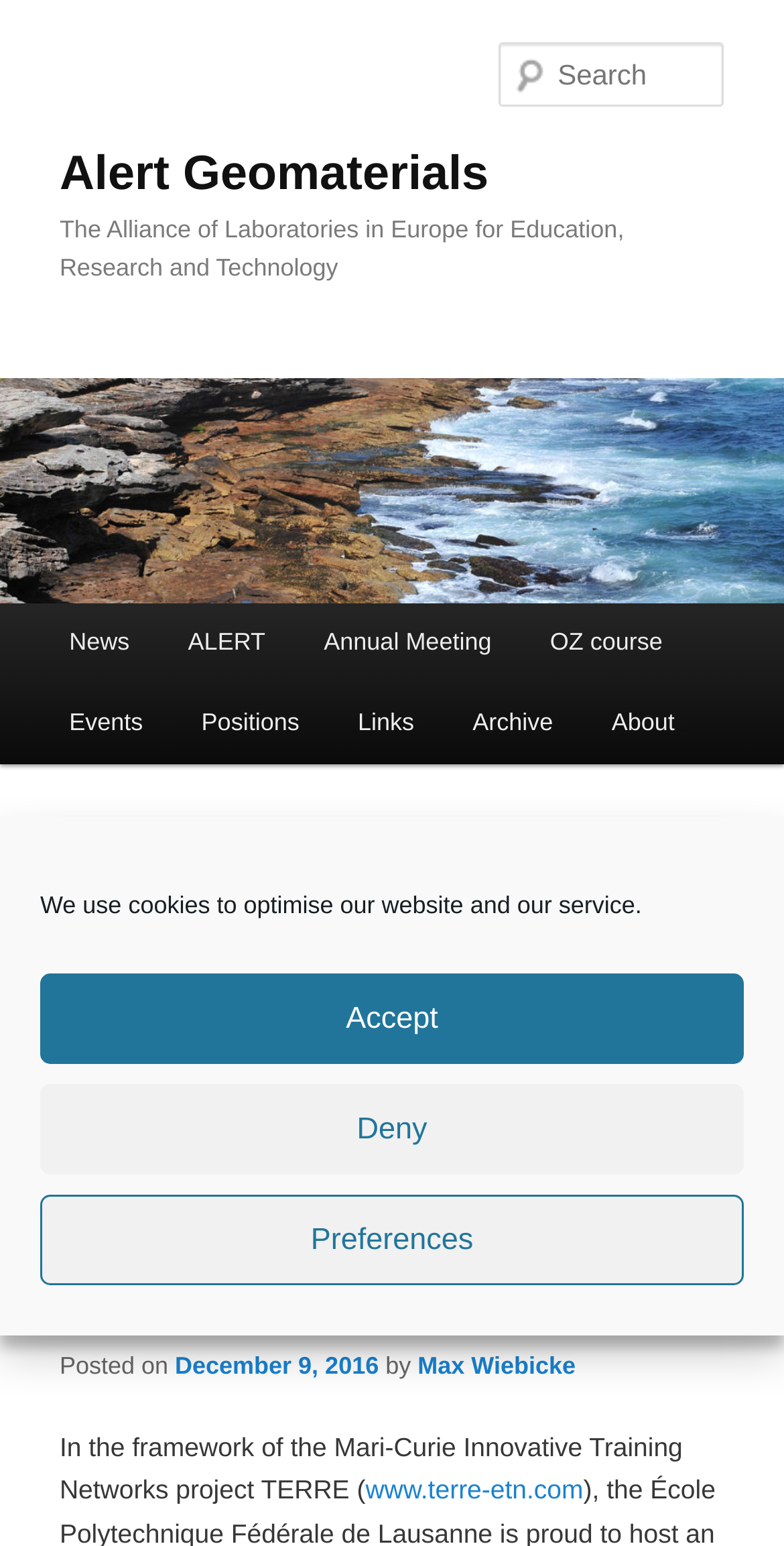How many links are there in the main menu?
Please describe in detail the information shown in the image to answer the question.

I counted the number of link elements that are sub-elements of the heading element with the text 'Main menu'. These links are 'News', 'ALERT', 'Annual Meeting', 'OZ course', 'Events', 'Positions', and 'Links'.